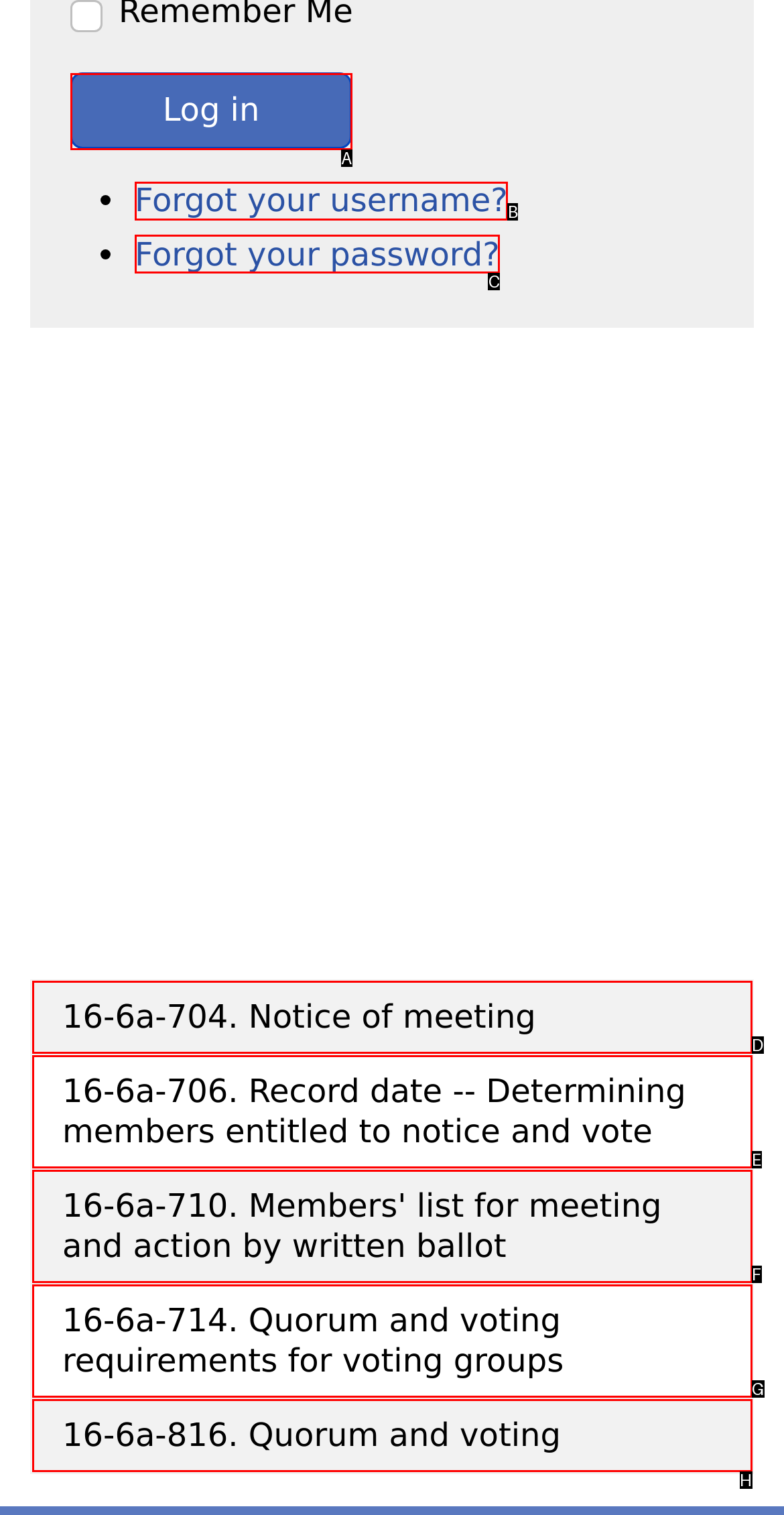Choose the letter that best represents the description: Forgot your username?. Answer with the letter of the selected choice directly.

B